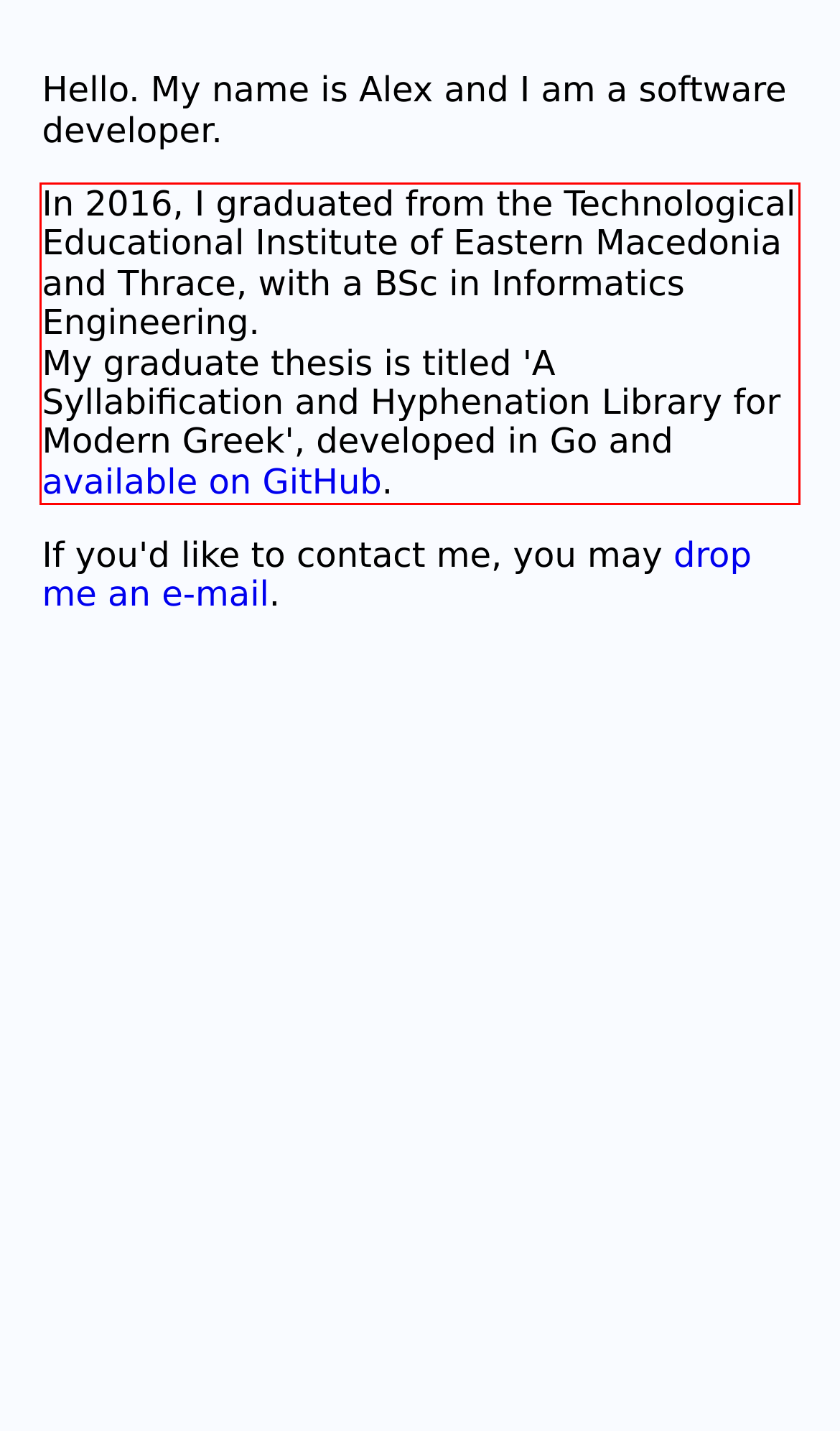View the screenshot of the webpage and identify the UI element surrounded by a red bounding box. Extract the text contained within this red bounding box.

In 2016, I graduated from the Technological Educational Institute of Eastern Macedonia and Thrace, with a BSc in Informatics Engineering. My graduate thesis is titled 'A Syllabification and Hyphenation Library for Modern Greek', developed in Go and available on GitHub.